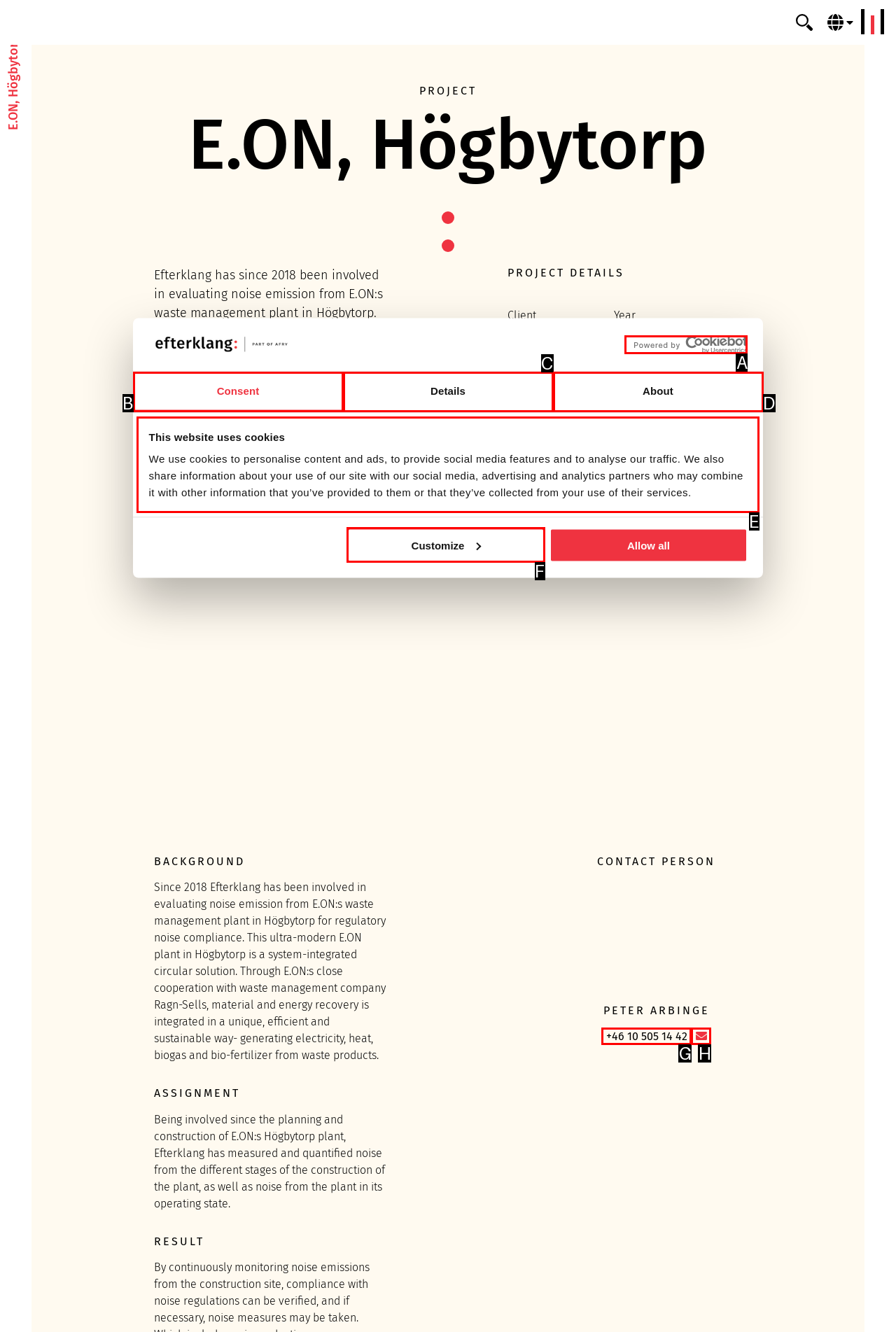Find the HTML element to click in order to complete this task: Click the Customize button
Answer with the letter of the correct option.

F